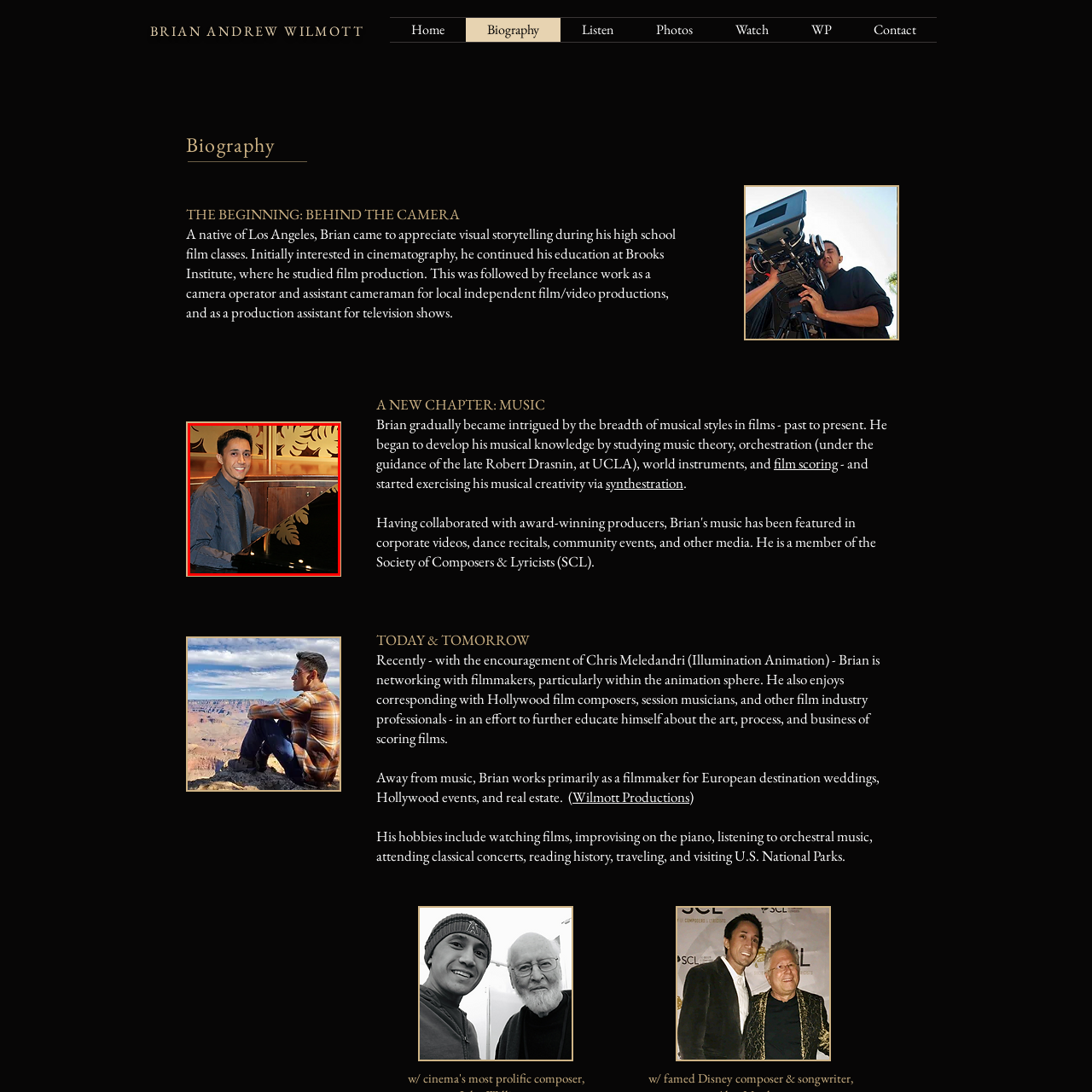Analyze and describe the image content within the red perimeter in detail.

In this vibrant image, a young man sits at a grand piano, embodying a moment of musical creativity and expression. He is dressed in a stylish dark shirt and tie, smiling warmly as he engages with the instrument. The piano's glossy surface reflects the soft lighting of the room, enhancing the inviting atmosphere. In the background, elegant decorative elements can be seen, suggesting a sophisticated venue, perhaps indicating a performance or a gathering where music plays a central role. This image captures not just the act of playing music, but also the joy and passion that comes with it, embodying the spirit of a musician dedicated to his craft.